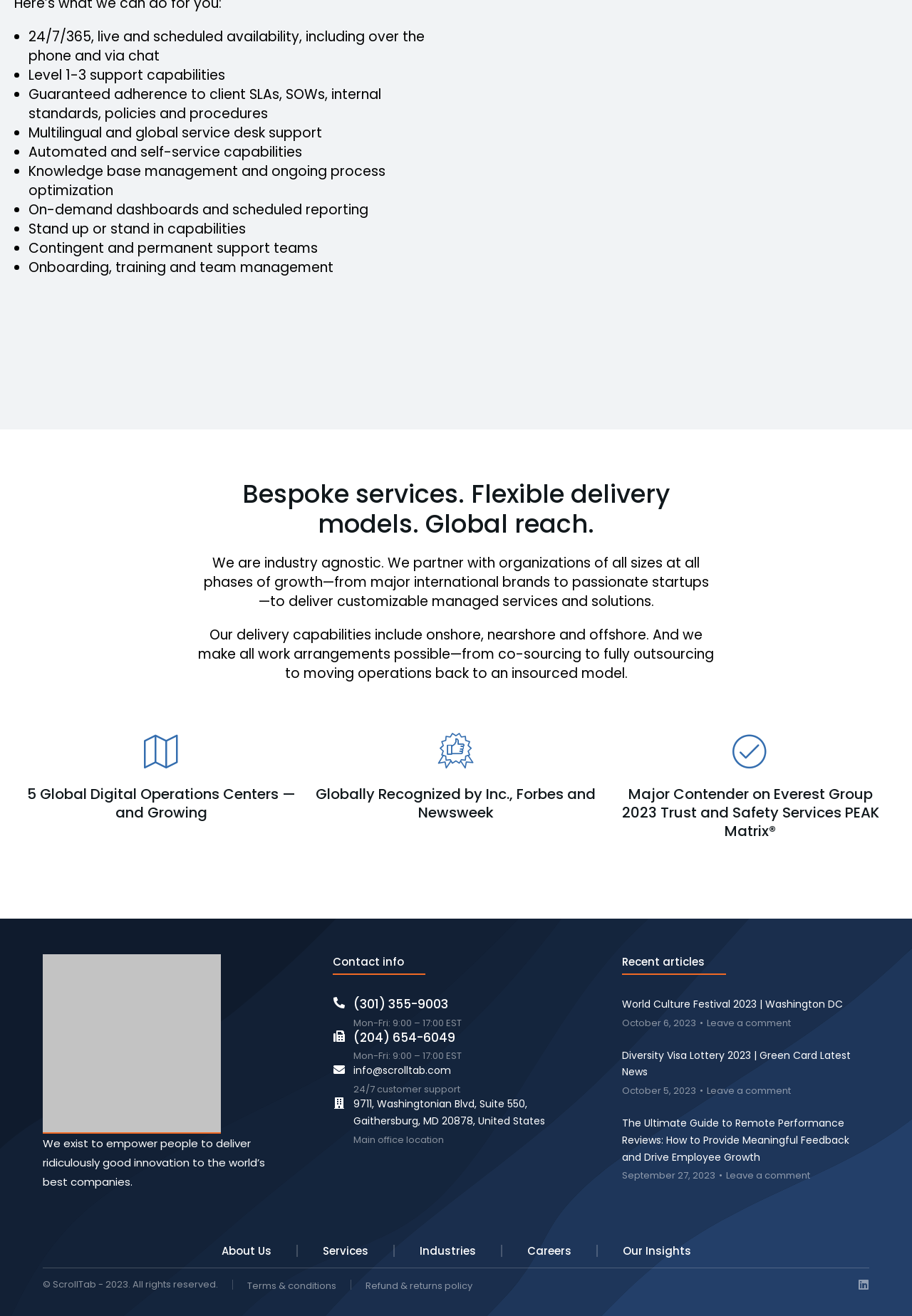What is the company's mission?
Provide a detailed and extensive answer to the question.

The company's mission is stated in the sentence 'We exist to empower people to deliver ridiculously good innovation to the world’s best companies.' which is located at the bottom of the webpage.